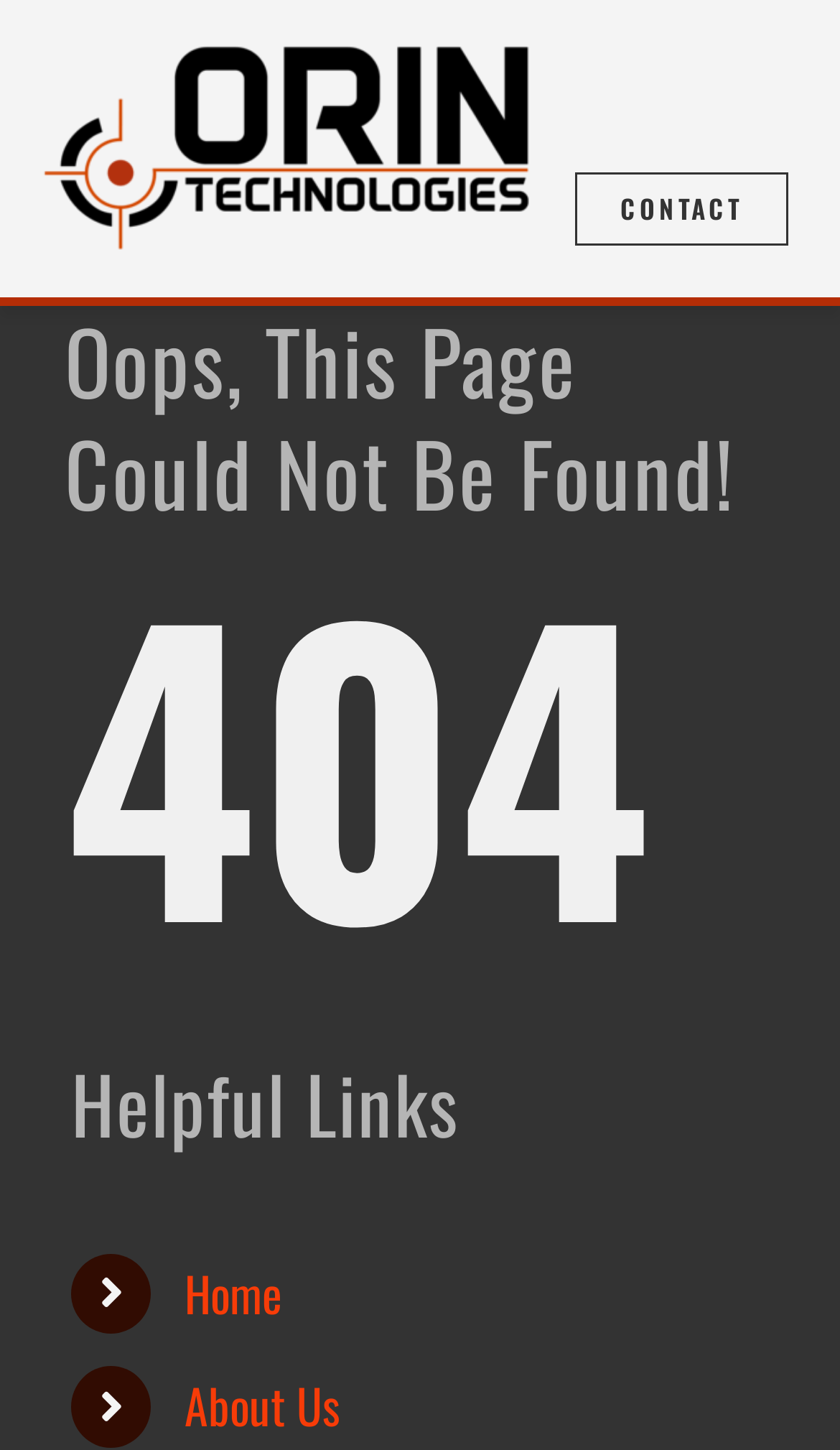Please determine the bounding box coordinates for the UI element described here. Use the format (top-left x, top-left y, bottom-right x, bottom-right y) with values bounded between 0 and 1: About Us

[0.0, 0.24, 1.0, 0.322]